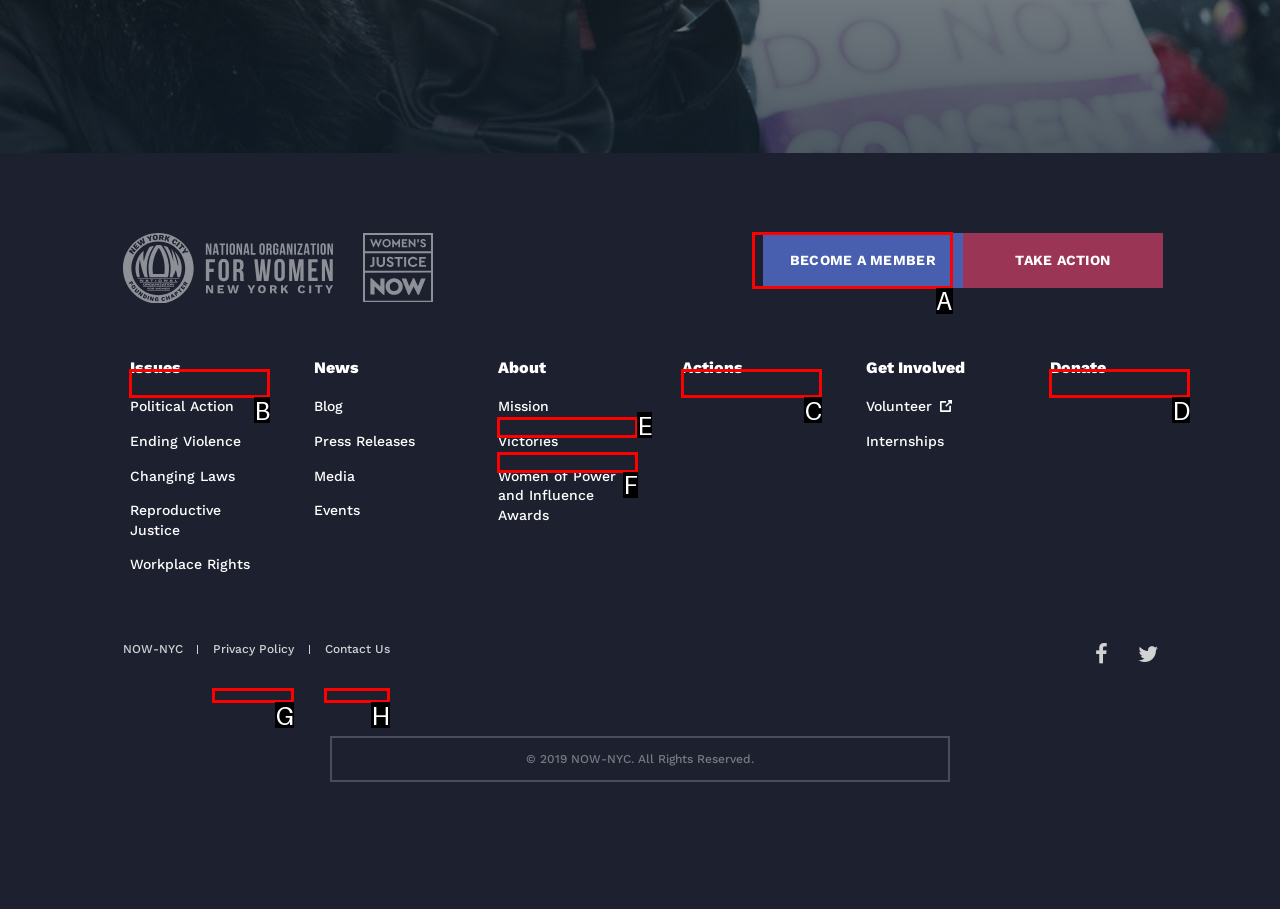Identify the letter of the option to click in order to Click the BECOME A MEMBER link. Answer with the letter directly.

A